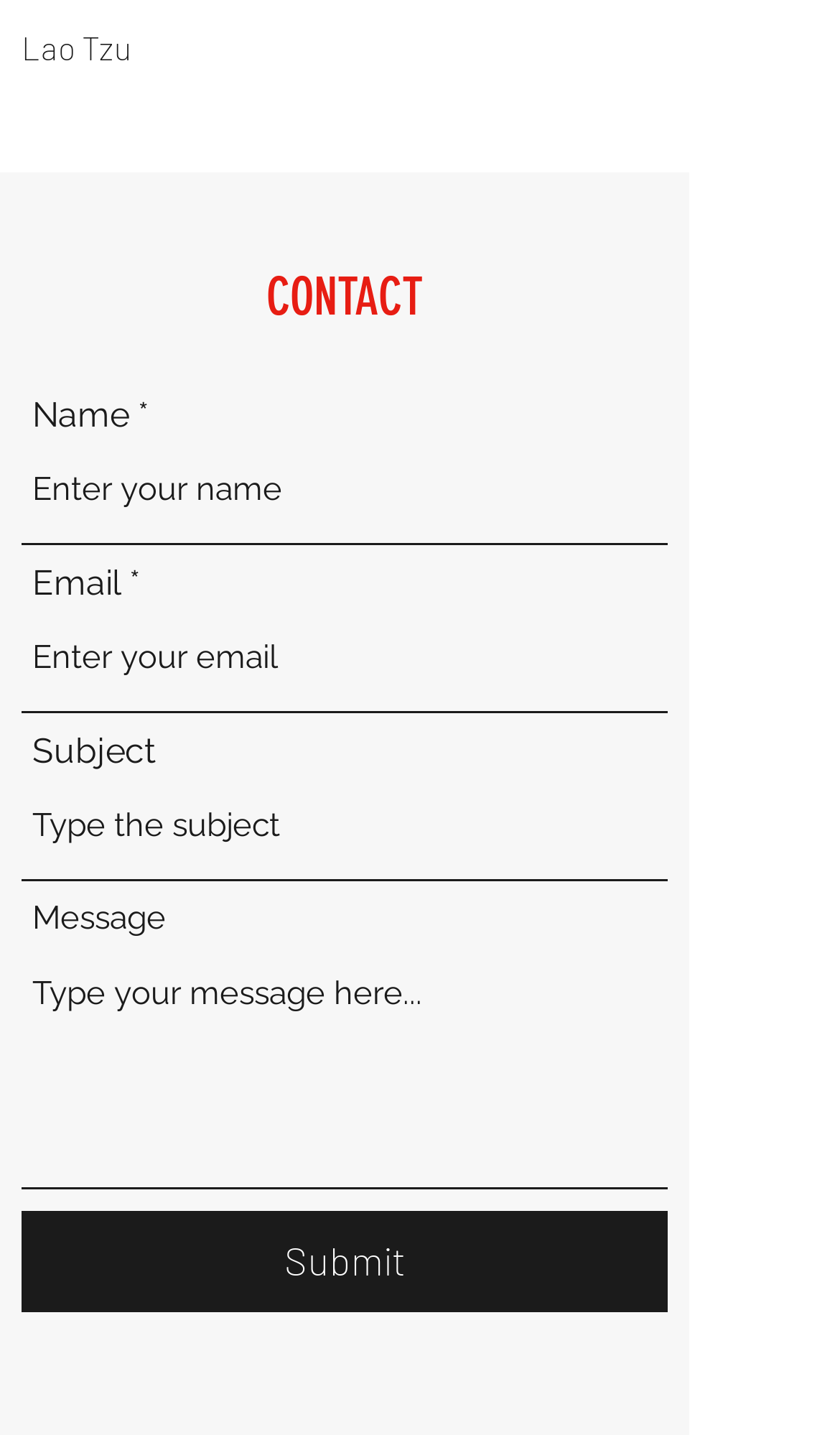Find the bounding box of the UI element described as follows: "name="subject" placeholder="Type the subject"".

[0.026, 0.539, 0.795, 0.614]